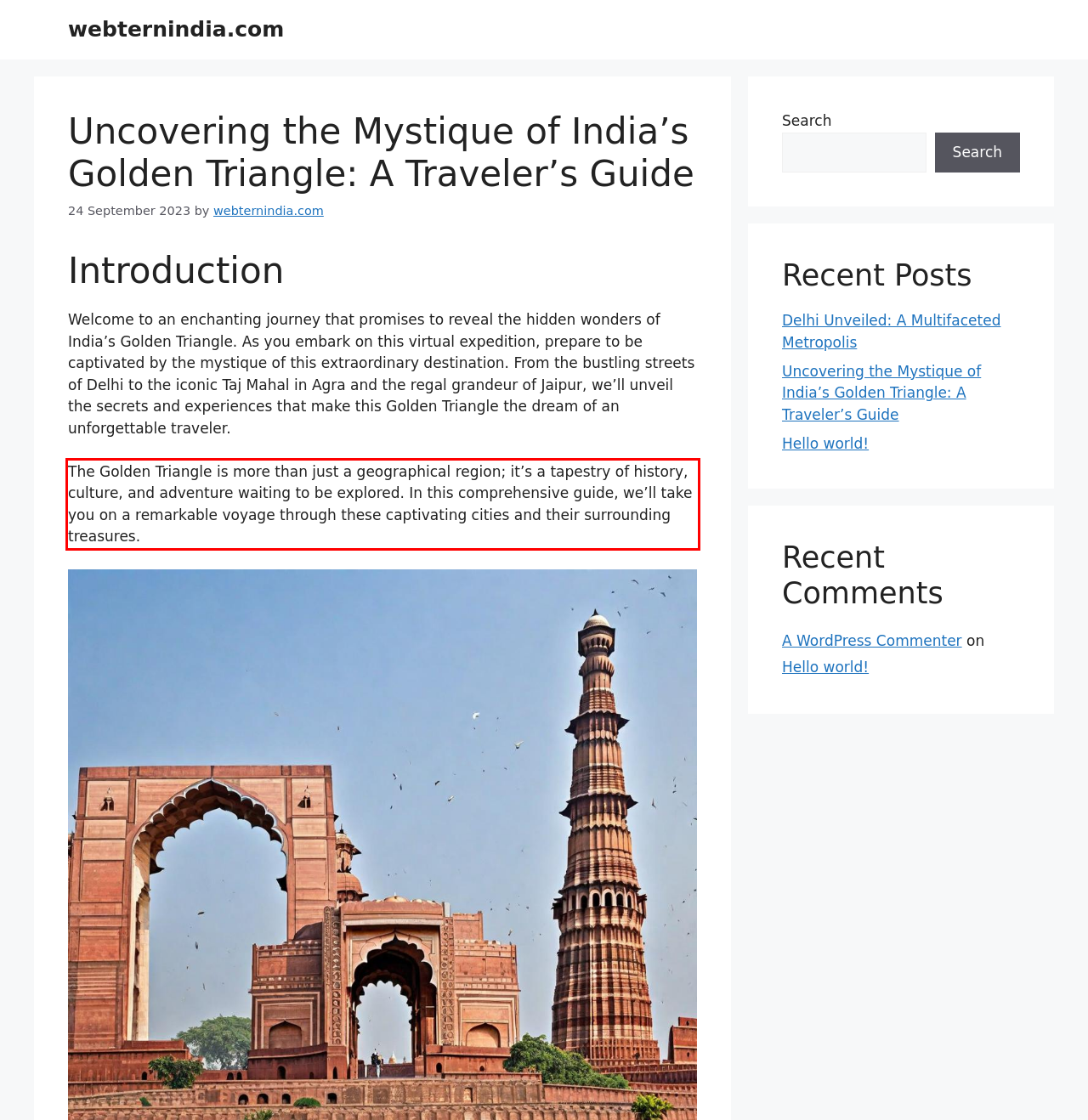You are given a screenshot showing a webpage with a red bounding box. Perform OCR to capture the text within the red bounding box.

The Golden Triangle is more than just a geographical region; it’s a tapestry of history, culture, and adventure waiting to be explored. In this comprehensive guide, we’ll take you on a remarkable voyage through these captivating cities and their surrounding treasures.